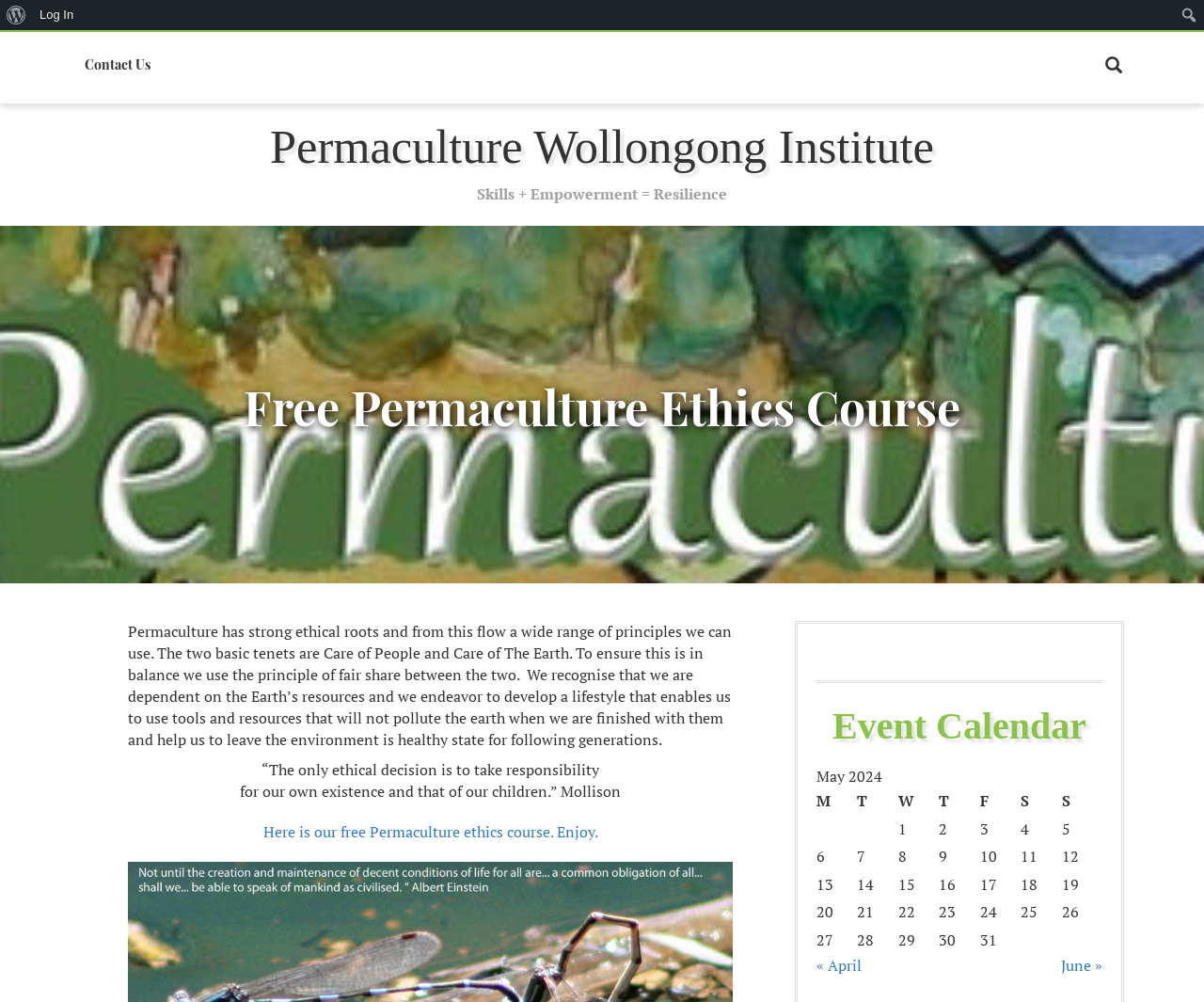Determine the bounding box coordinates for the area that should be clicked to carry out the following instruction: "Click Permaculture Wollongong Institute".

[0.224, 0.12, 0.776, 0.173]